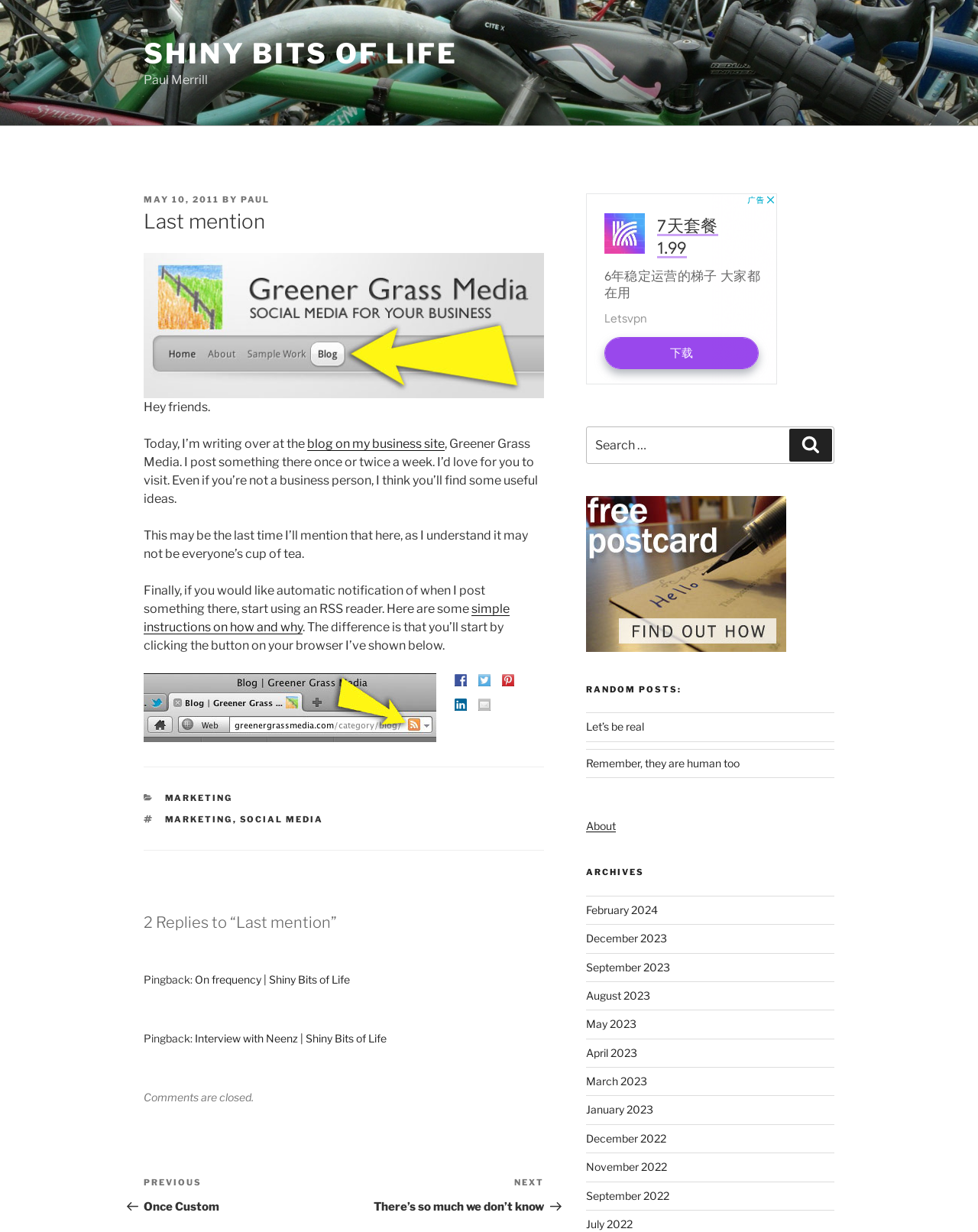Show the bounding box coordinates of the region that should be clicked to follow the instruction: "Search for something."

[0.599, 0.346, 0.853, 0.376]